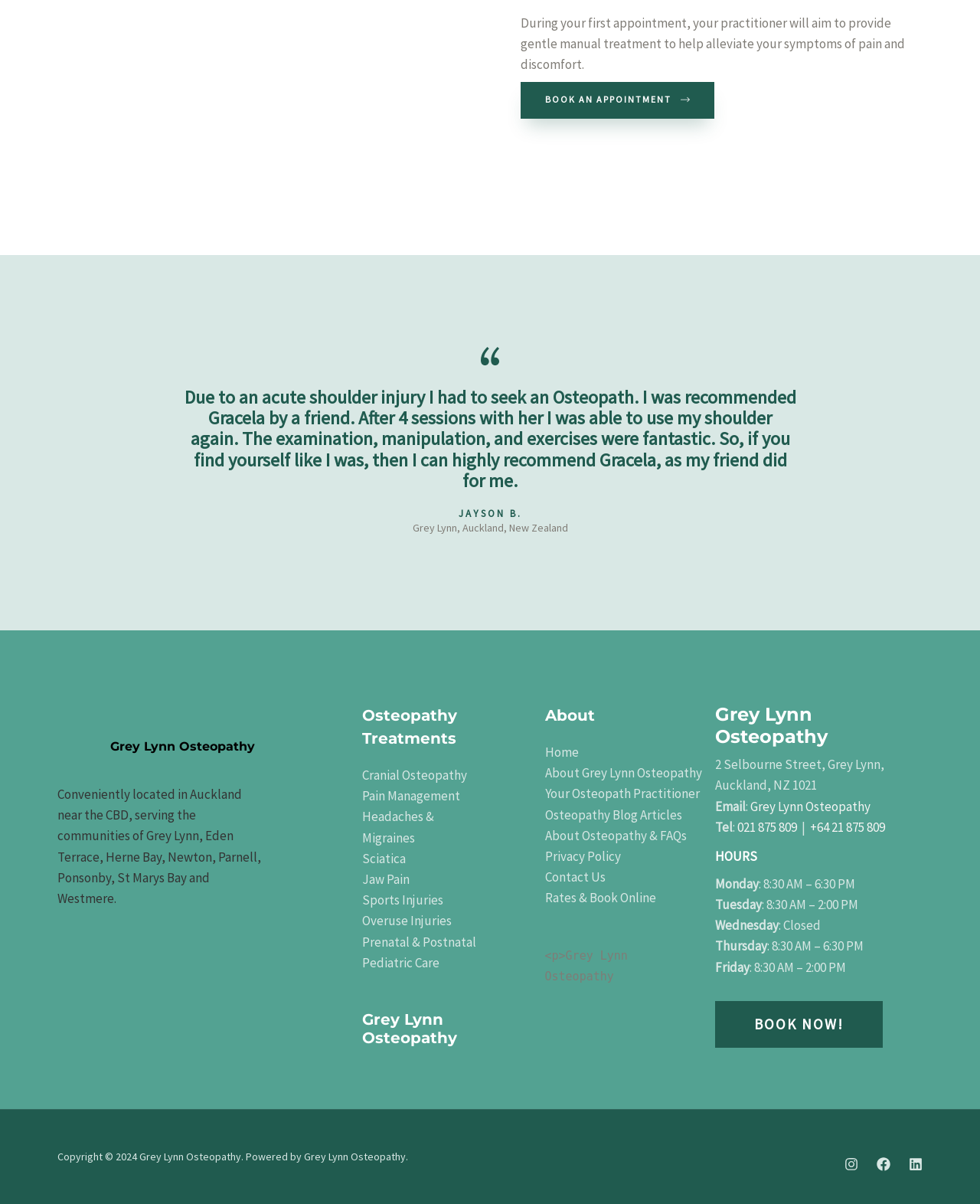What is the name of the osteopathy clinic?
Please provide an in-depth and detailed response to the question.

The name of the osteopathy clinic can be found in the logo at the top of the webpage, which says 'Grey Lynn Osteopathy'. This is also confirmed by the text 'Grey Lynn Osteopathy' in the footer section.